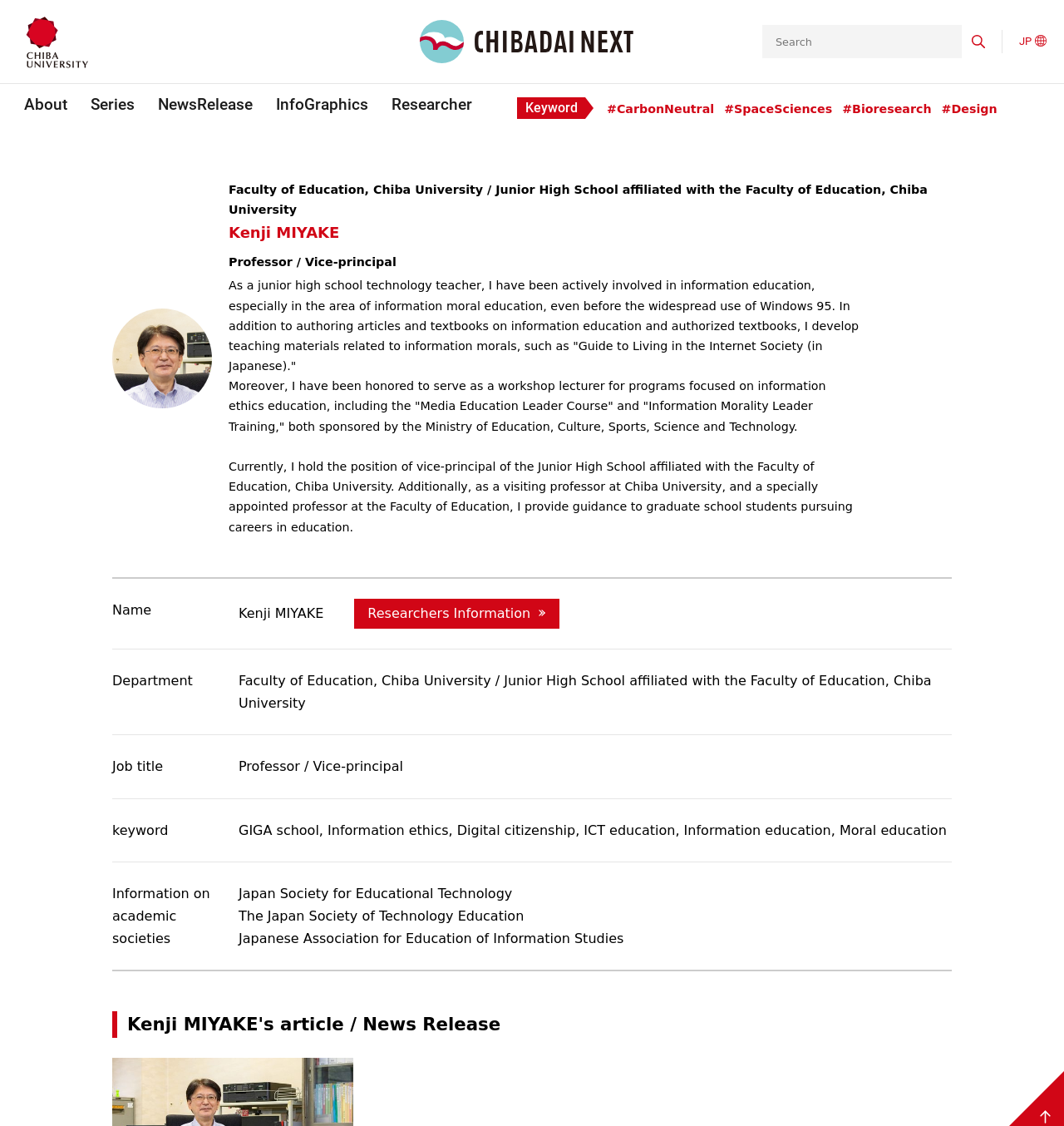What is the job title of Kenji MIYAKE?
Please give a detailed answer to the question using the information shown in the image.

I found the answer by looking at the description list with the term 'Job title' which has the detail 'Professor / Vice-principal'.